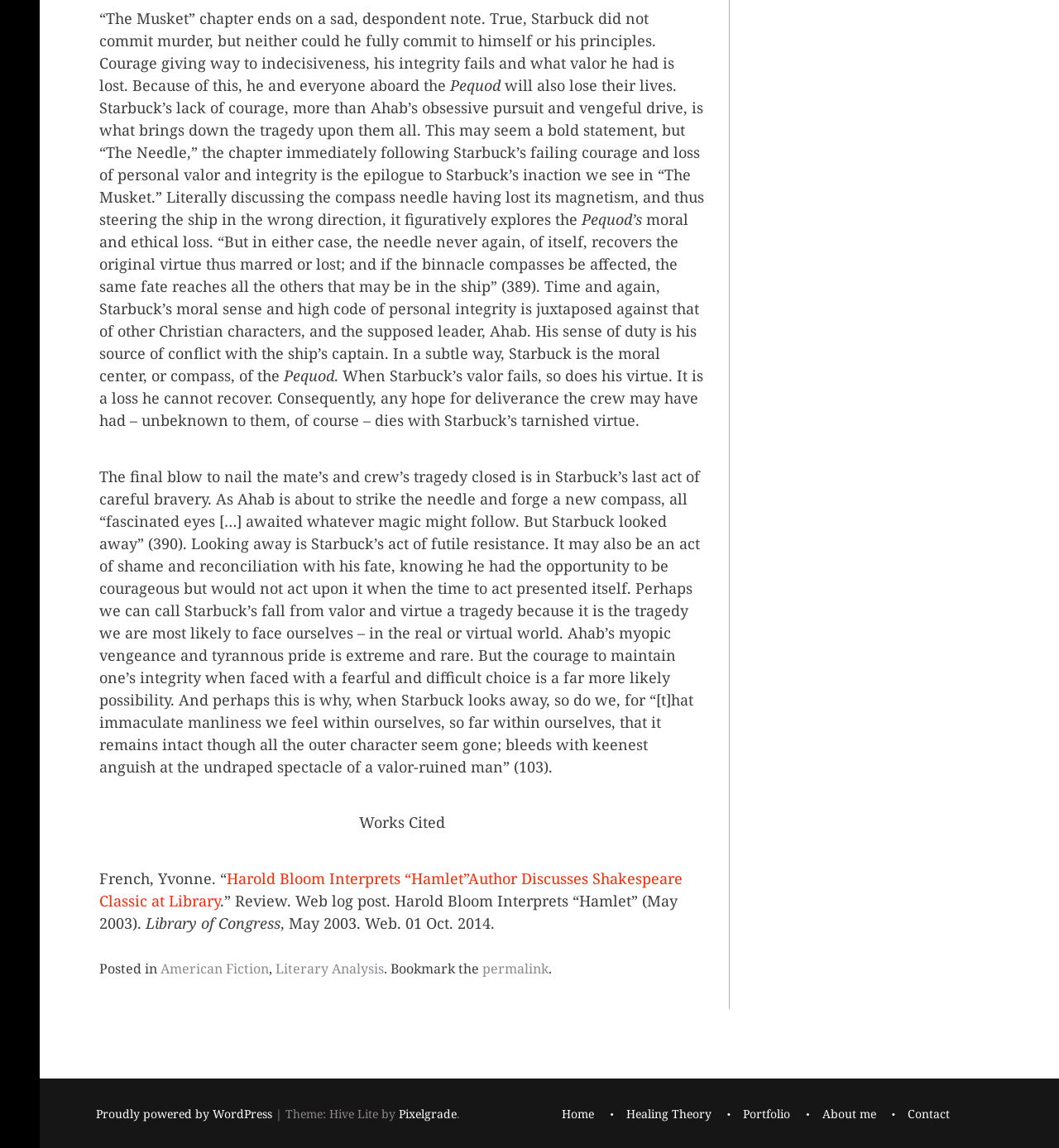Identify the bounding box coordinates of the area you need to click to perform the following instruction: "Check the Portfolio".

[0.702, 0.962, 0.746, 0.979]